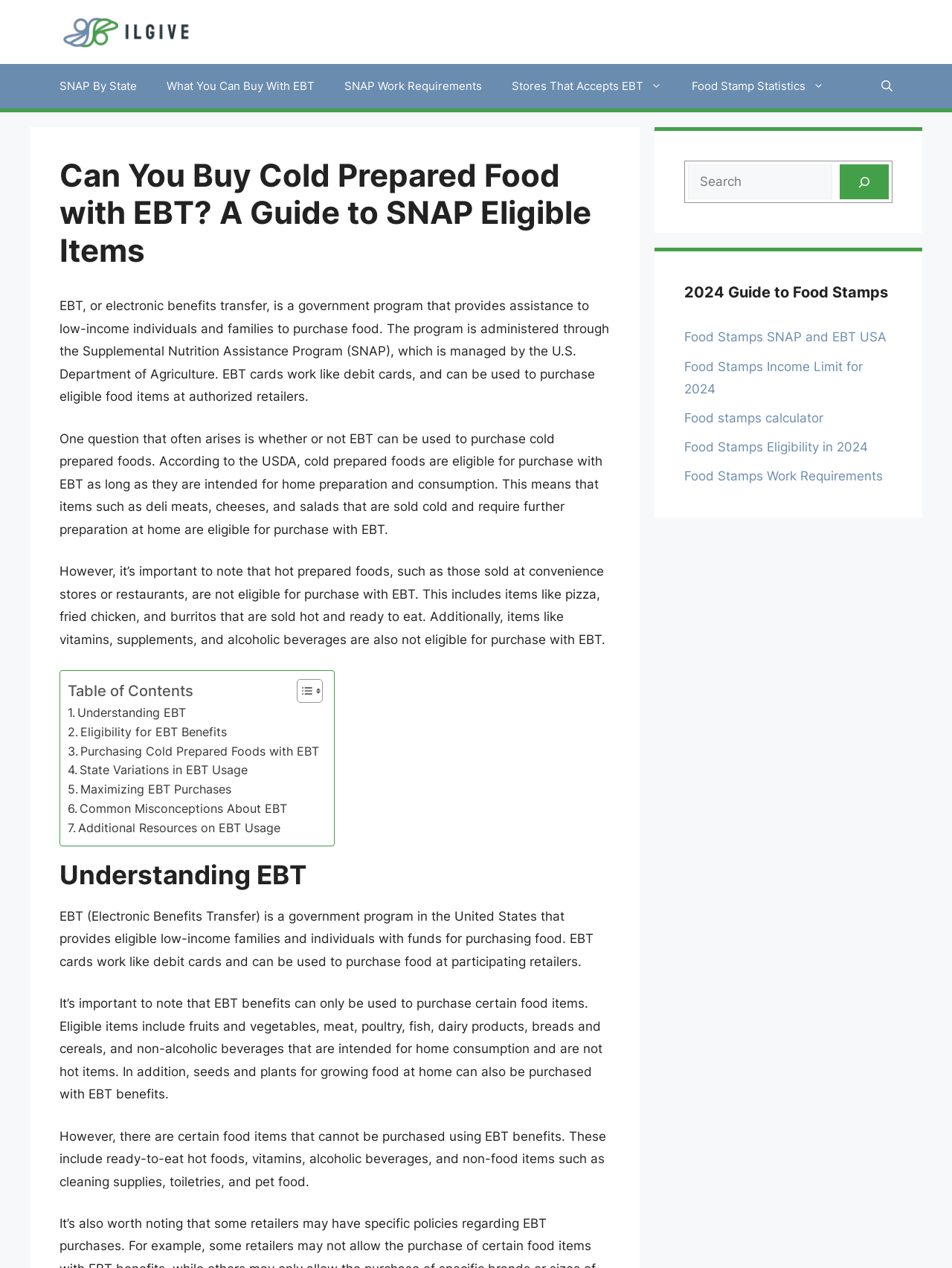Identify the bounding box for the described UI element: "SNAP By State".

[0.047, 0.05, 0.159, 0.086]